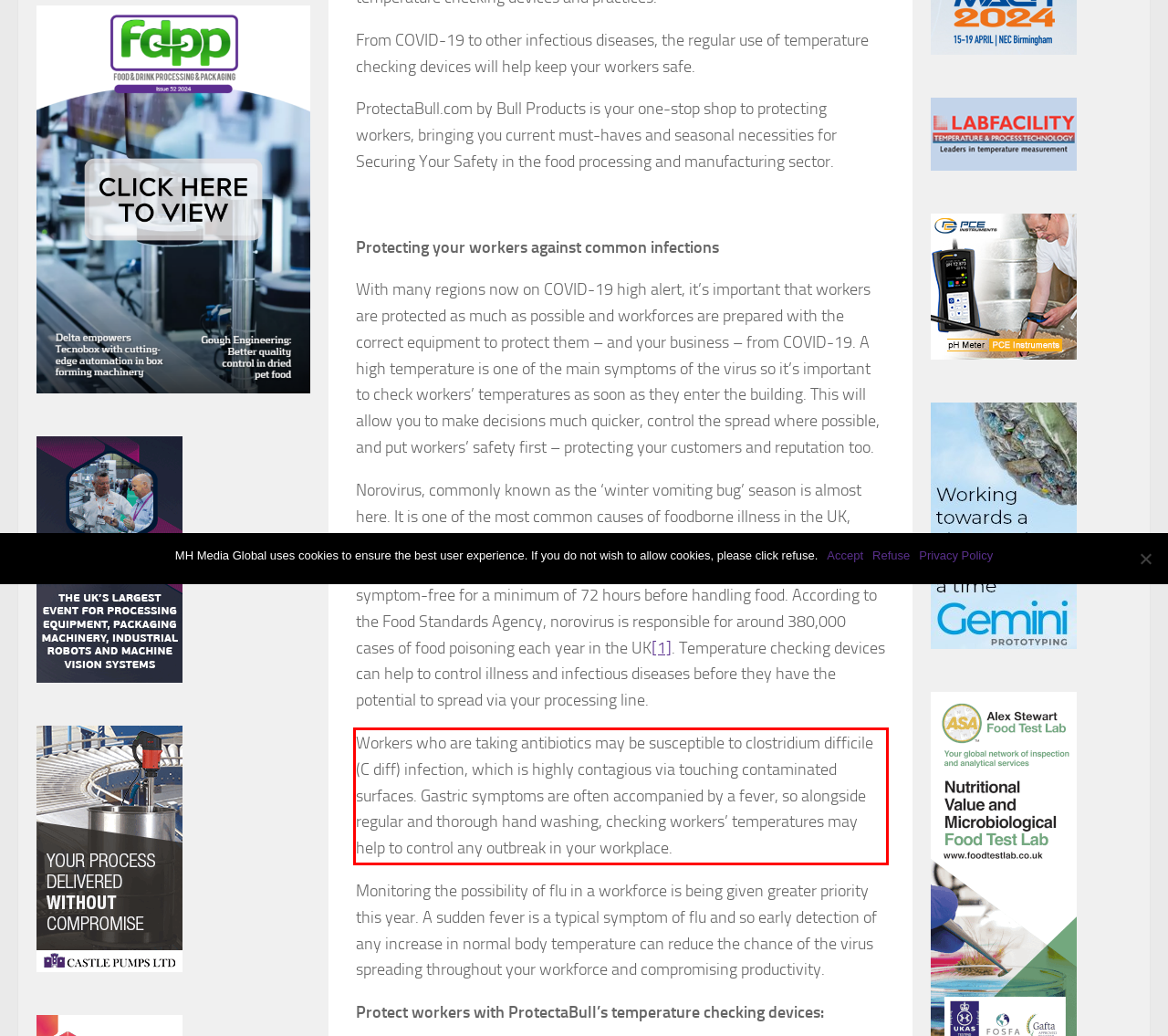You have a screenshot of a webpage with a UI element highlighted by a red bounding box. Use OCR to obtain the text within this highlighted area.

Workers who are taking antibiotics may be susceptible to clostridium difficile (C diff) infection, which is highly contagious via touching contaminated surfaces. Gastric symptoms are often accompanied by a fever, so alongside regular and thorough hand washing, checking workers’ temperatures may help to control any outbreak in your workplace.